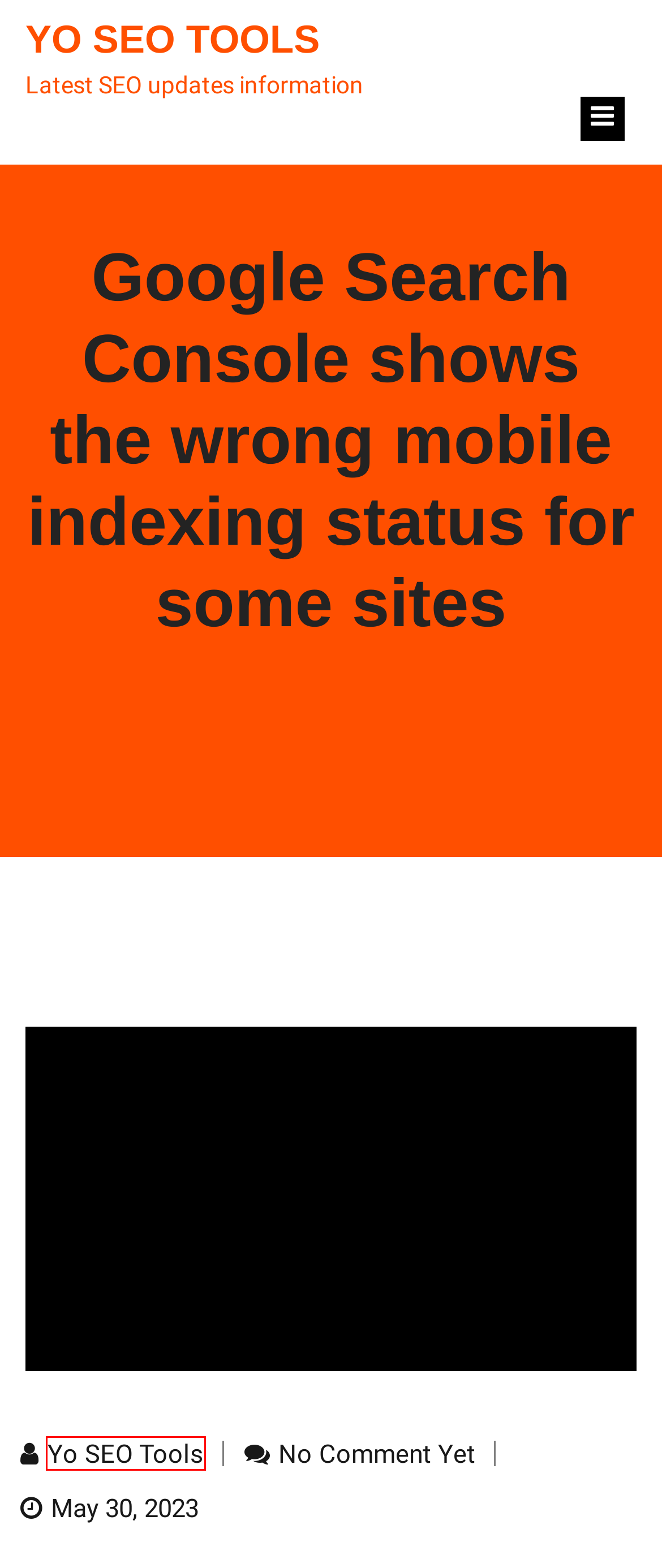Inspect the screenshot of a webpage with a red rectangle bounding box. Identify the webpage description that best corresponds to the new webpage after clicking the element inside the bounding box. Here are the candidates:
A. Yo SEO Tools - YO SEO TOOLS
B. A guide to LinkedIn content marketing - YO SEO TOOLS
C. SEO - YO SEO TOOLS
D. X (Twitter) is bringing back political ads - YO SEO TOOLS
E. YO SEO TOOLS Blog - FREE SEO TOOLS
F. seo updates - YO SEO TOOLS
G. SEO(Search Engine Optimization) - YO SEO TOOLS
H. Majority of Gen Z teens watch YouTube ads – and almost half can recall campaigns - YO SEO TOOLS

A